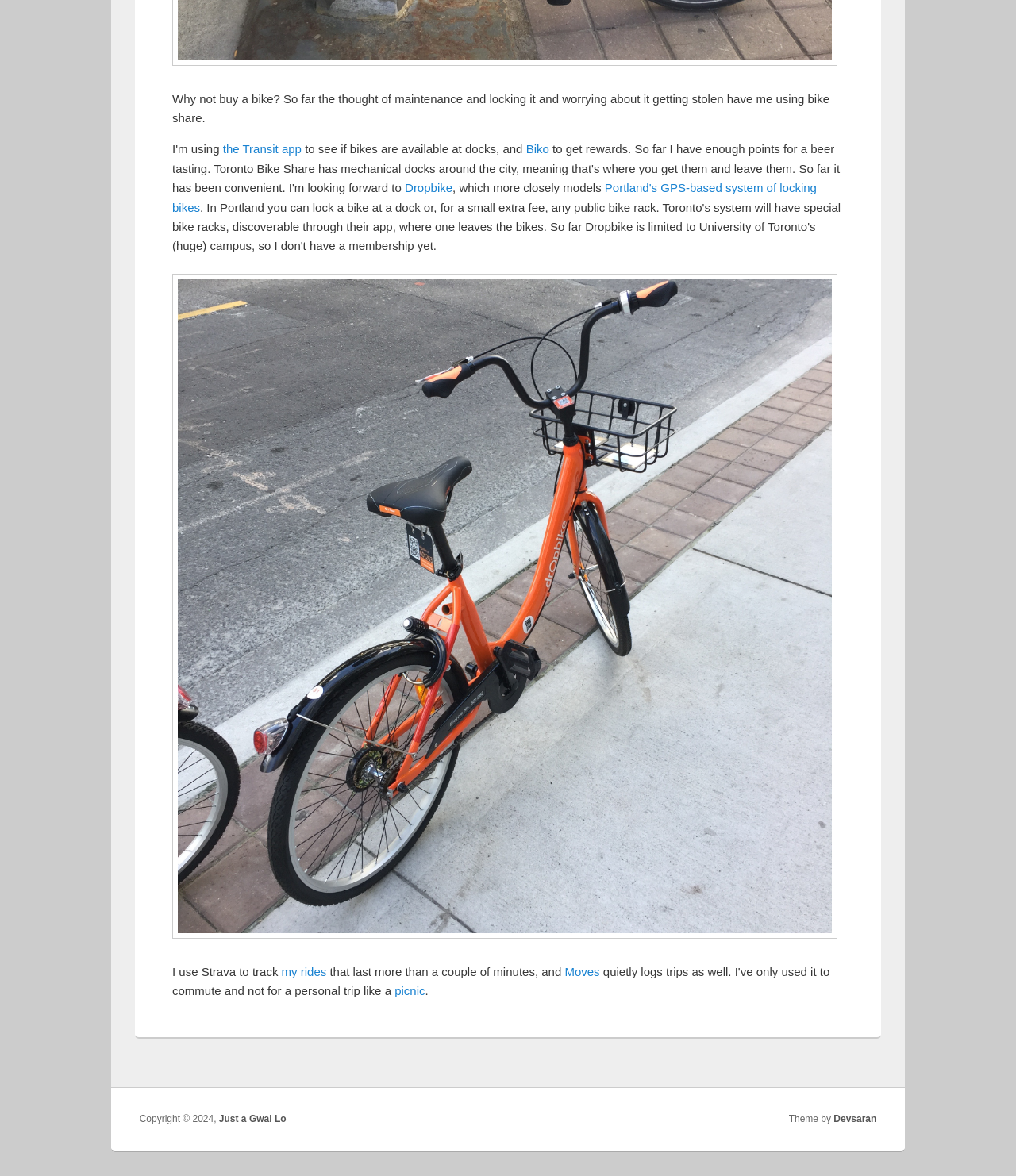Identify the bounding box coordinates of the region that needs to be clicked to carry out this instruction: "Explore the Dropbike system". Provide these coordinates as four float numbers ranging from 0 to 1, i.e., [left, top, right, bottom].

[0.398, 0.154, 0.445, 0.165]